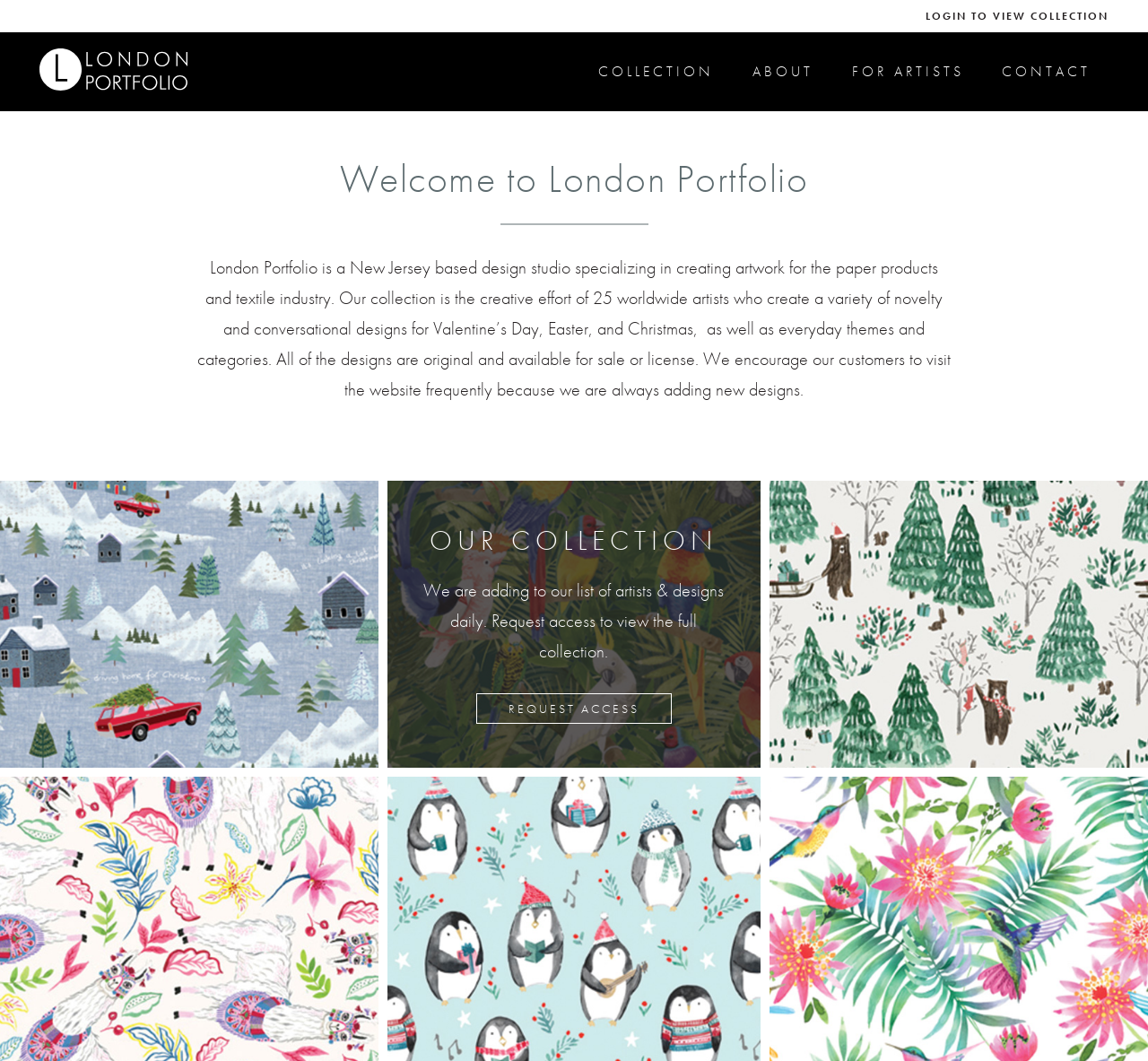Determine the bounding box coordinates for the UI element with the following description: "For Artists". The coordinates should be four float numbers between 0 and 1, represented as [left, top, right, bottom].

[0.742, 0.06, 0.839, 0.076]